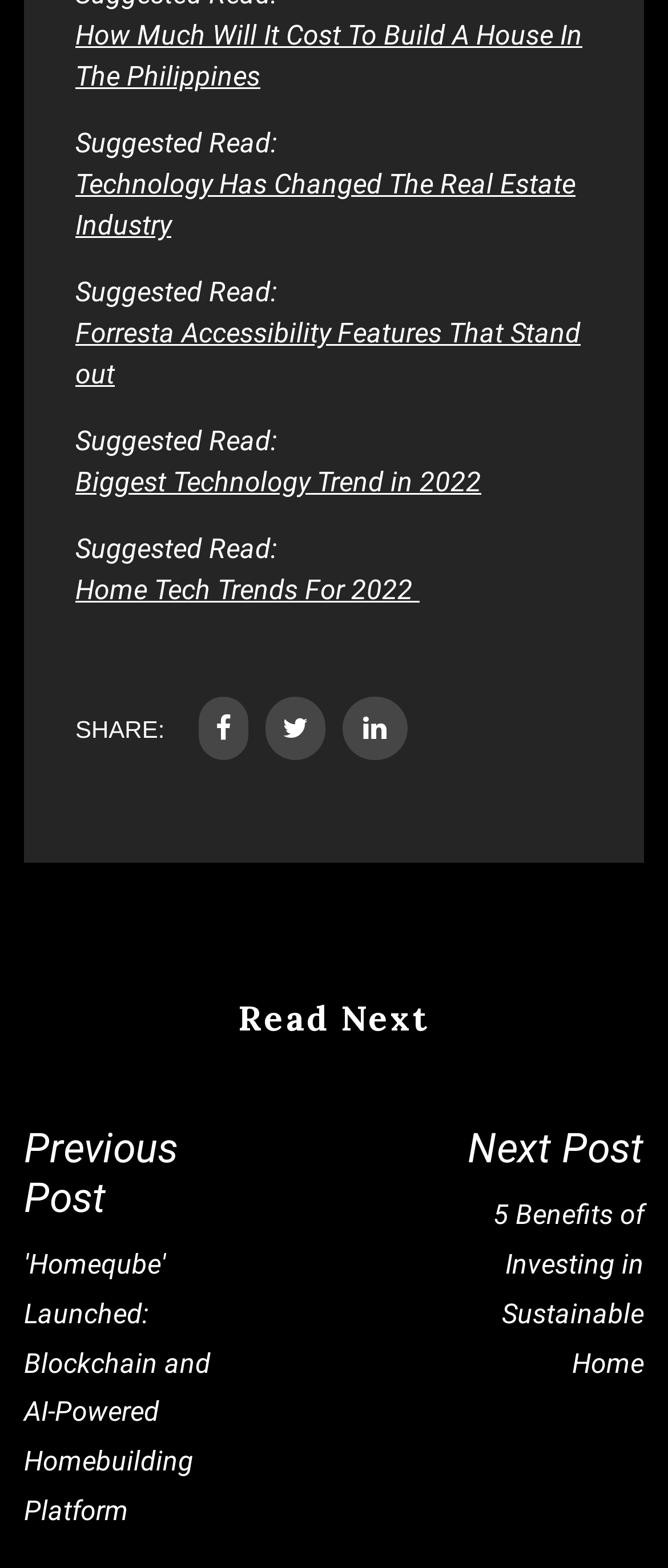Please identify the bounding box coordinates of the region to click in order to complete the given instruction: "Read about how much it costs to build a house in the Philippines". The coordinates should be four float numbers between 0 and 1, i.e., [left, top, right, bottom].

[0.113, 0.01, 0.887, 0.062]